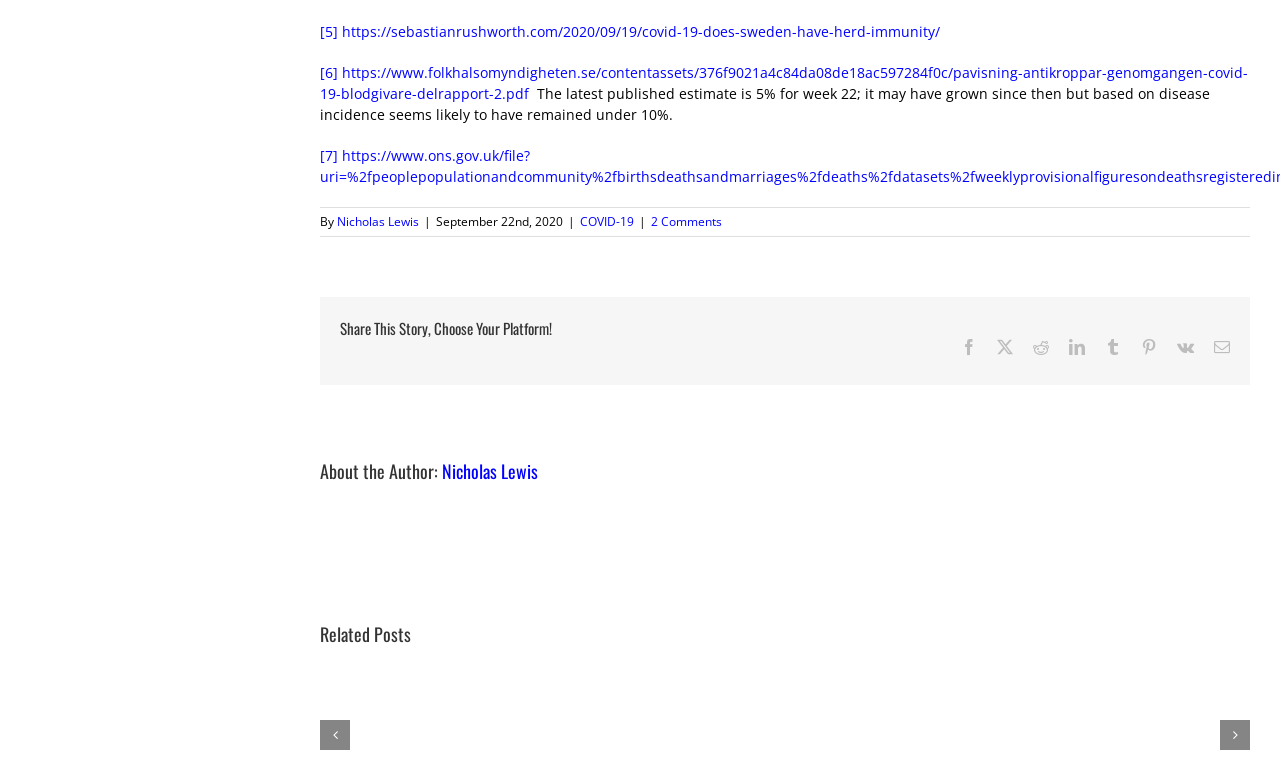Find the bounding box coordinates for the UI element whose description is: "Nicholas Lewis". The coordinates should be four float numbers between 0 and 1, in the format [left, top, right, bottom].

[0.263, 0.279, 0.327, 0.301]